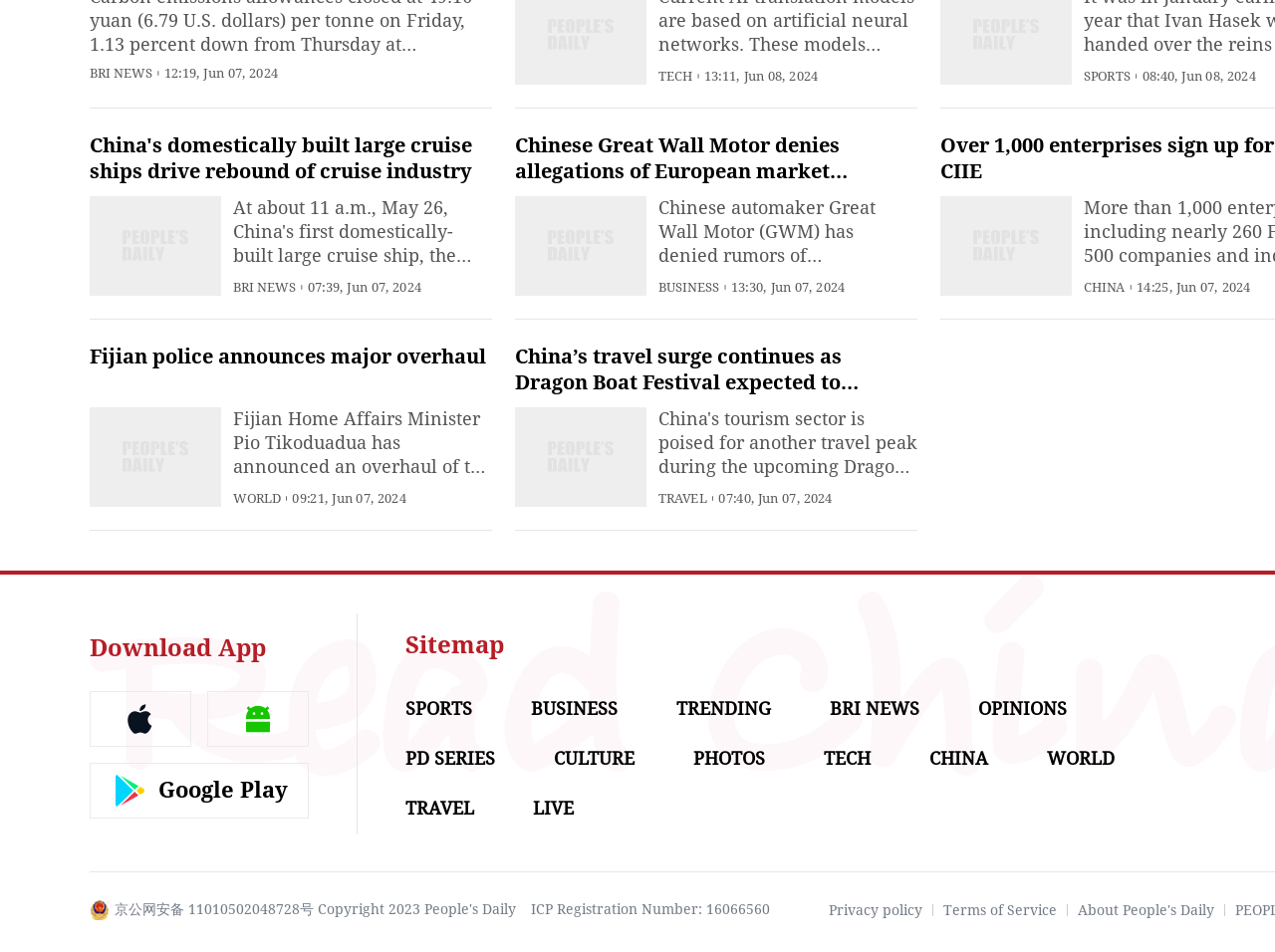What is the date of the news article about Chinese Great Wall Motor?
Based on the image, answer the question with as much detail as possible.

I found the answer by looking at the news article with the title 'Chinese Great Wall Motor denies allegations of European market withdrawal', and saw the date '07:39, Jun 07, 2024' below it.